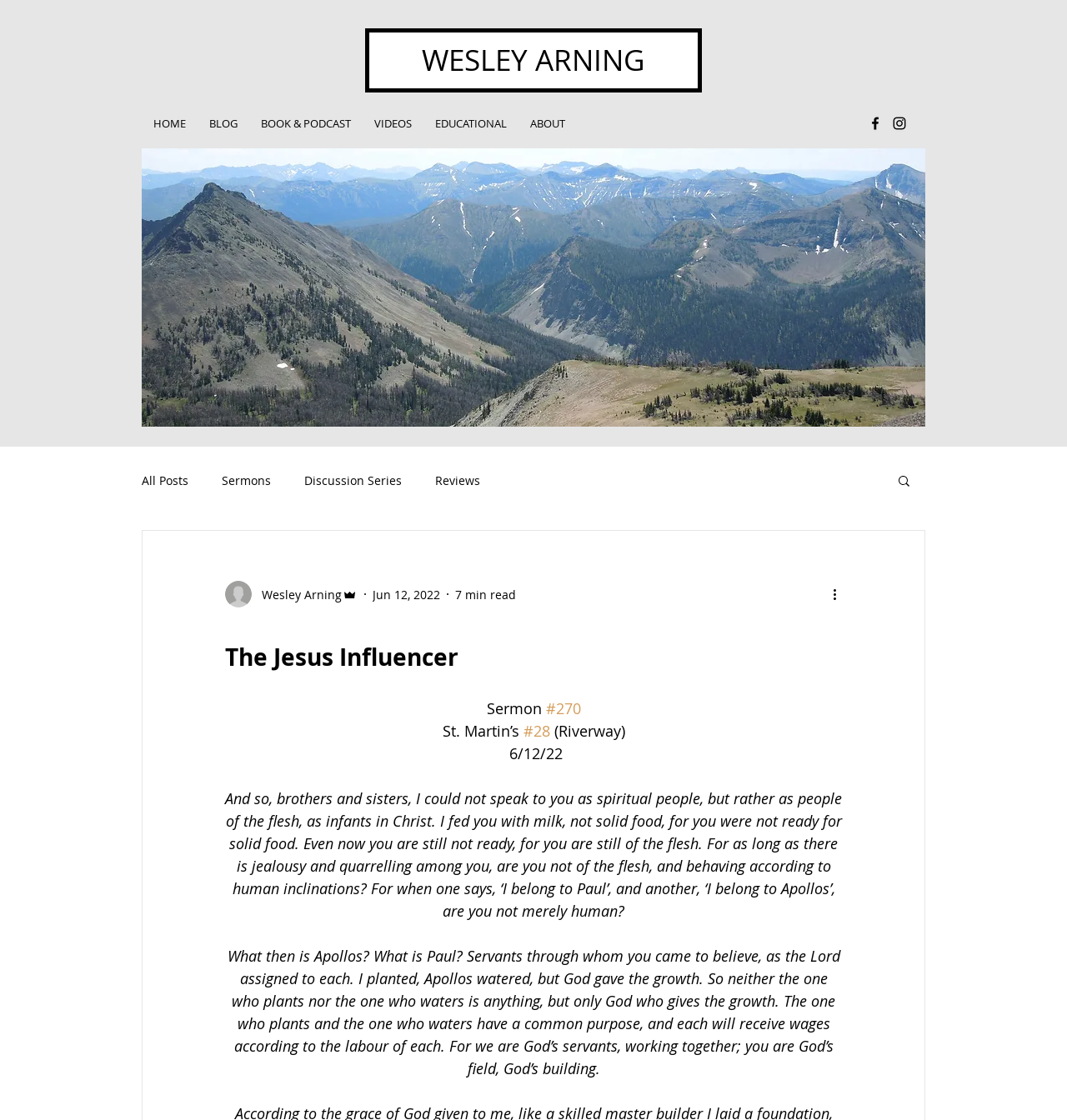Describe all visible elements and their arrangement on the webpage.

The webpage appears to be a blog post or sermon transcript from a Christian website. At the top, there is a heading "WESLEY ARNING" which is also a link. Below it, there is a navigation menu with links to "HOME", "BLOG", "BOOK & PODCAST", "VIDEOS", "EDUCATIONAL", and "ABOUT". 

To the right of the navigation menu, there is a social bar with two links, likely representing social media profiles. Below the social bar, there is a large image that takes up most of the width of the page.

On the left side of the page, there is a navigation menu labeled "blog" with links to "All Posts", "Sermons", "Discussion Series", and "Reviews". Below this menu, there is a search button with a magnifying glass icon.

The main content of the page starts with a heading "The Jesus Influencer" and a subheading "Sermon". The sermon text is divided into paragraphs, with some highlighted text and links to specific verses or references. The text discusses the role of Paul, Apollos, and Peter in preaching about Jesus, emphasizing that the focus should be on Jesus rather than the individuals preaching about him.

There is also a section with the writer's picture, name "Wesley Arning", and title "Admin", along with the date "Jun 12, 2022" and a "7 min read" indicator. A "More actions" button is located to the right of this section.